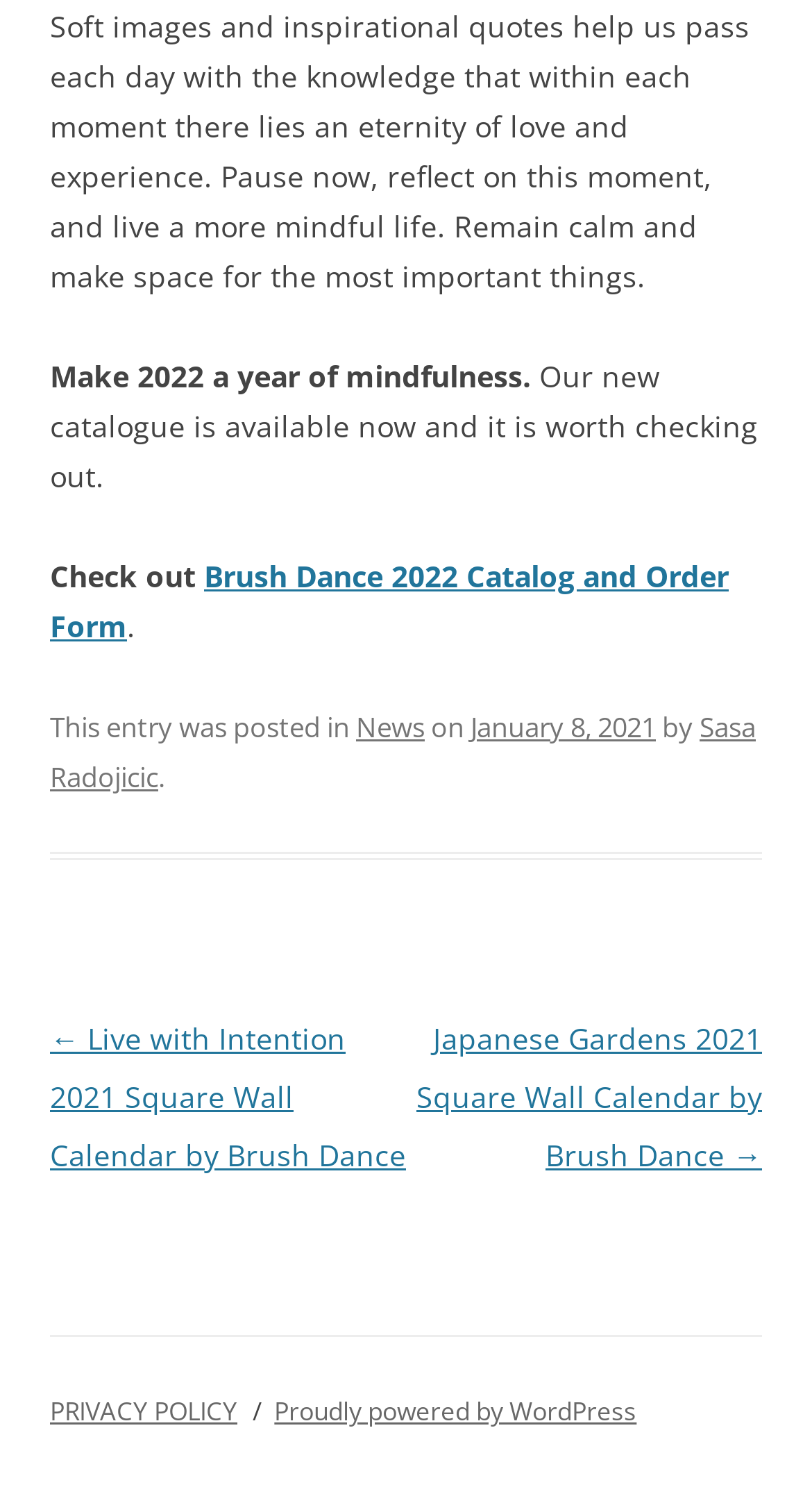Identify the bounding box coordinates for the region of the element that should be clicked to carry out the instruction: "Visit the previous post". The bounding box coordinates should be four float numbers between 0 and 1, i.e., [left, top, right, bottom].

[0.062, 0.685, 0.5, 0.79]